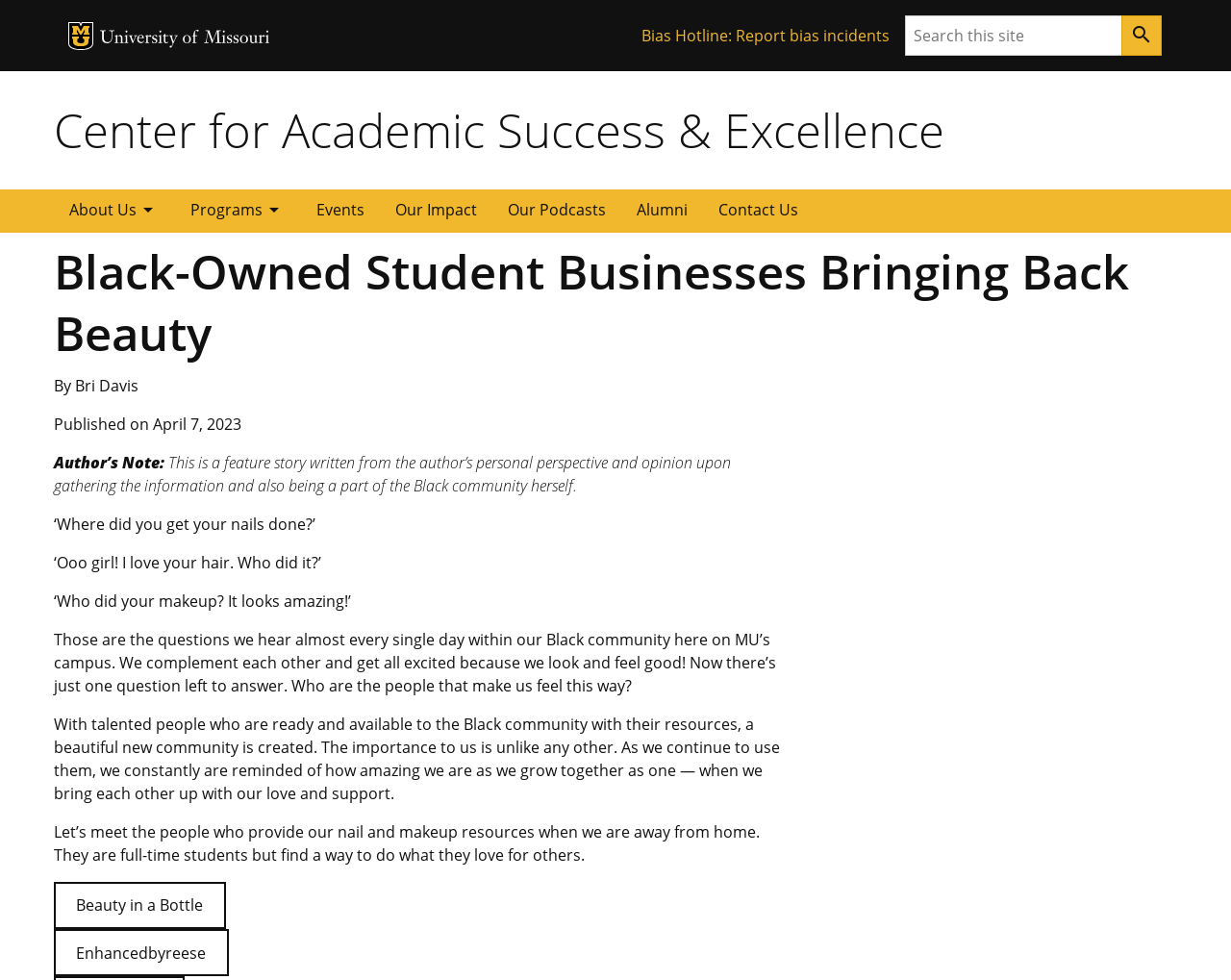Please predict the bounding box coordinates (top-left x, top-left y, bottom-right x, bottom-right y) for the UI element in the screenshot that fits the description: Programsarrow_drop_down

[0.142, 0.193, 0.245, 0.238]